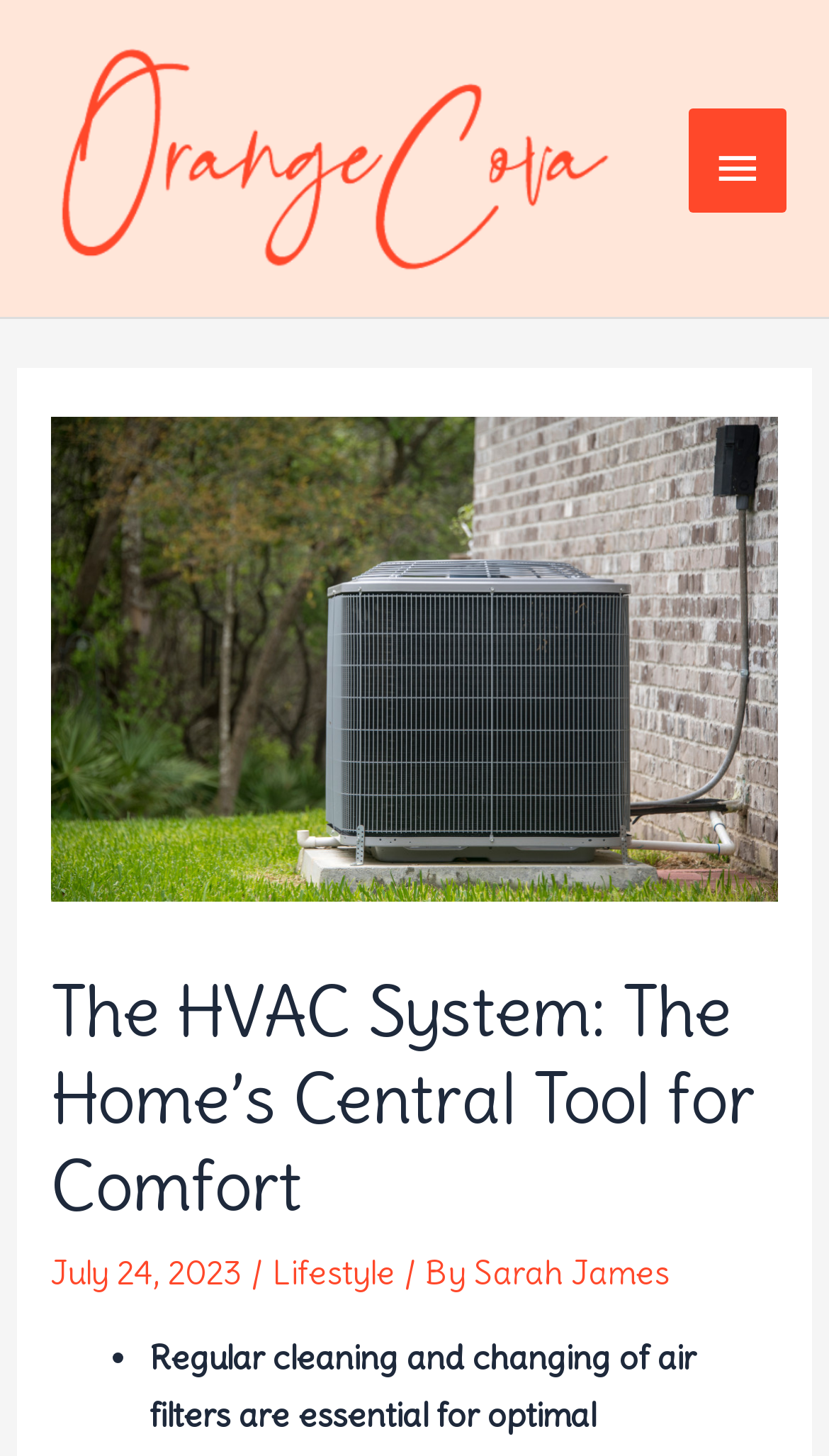Respond to the following query with just one word or a short phrase: 
What is the topic of the article?

HVAC system